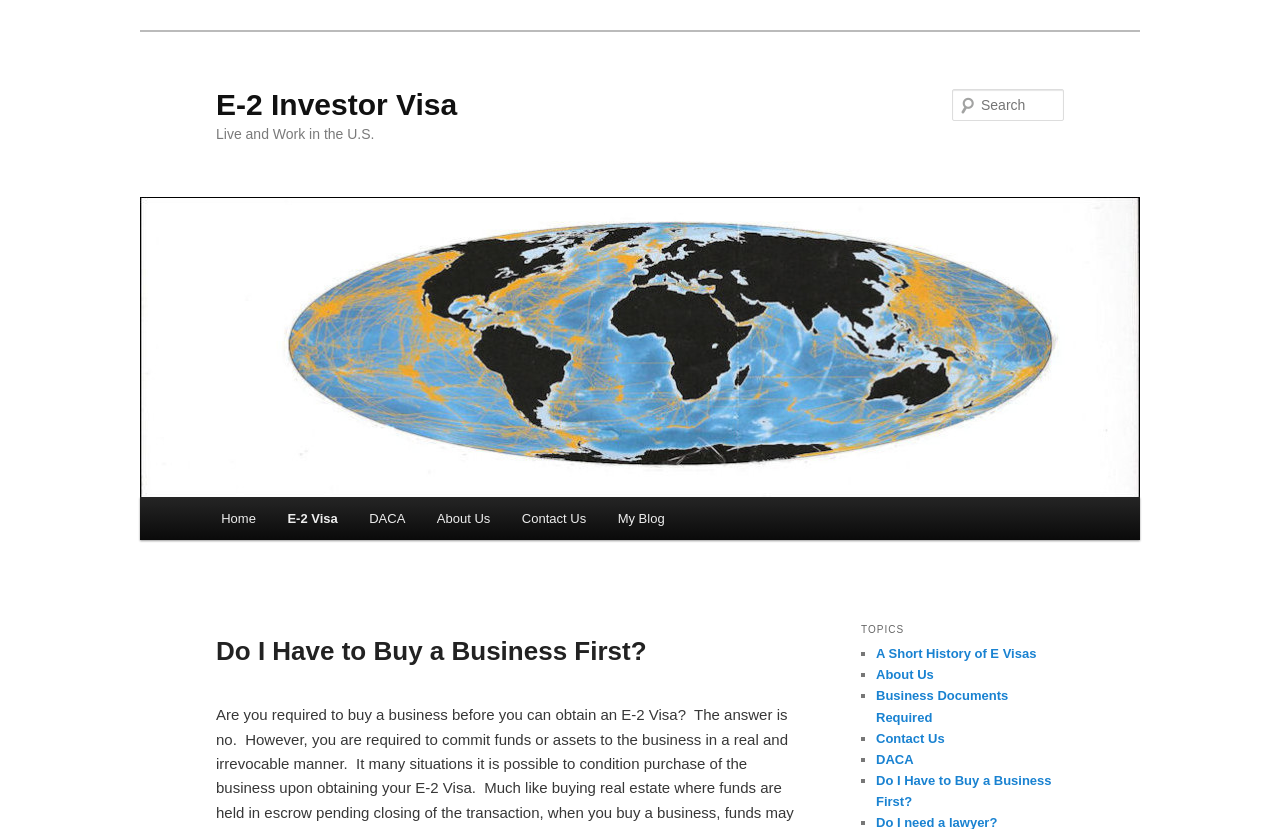Please identify the bounding box coordinates of the region to click in order to complete the task: "Read about Do I Have to Buy a Business First?". The coordinates must be four float numbers between 0 and 1, specified as [left, top, right, bottom].

[0.684, 0.932, 0.822, 0.976]